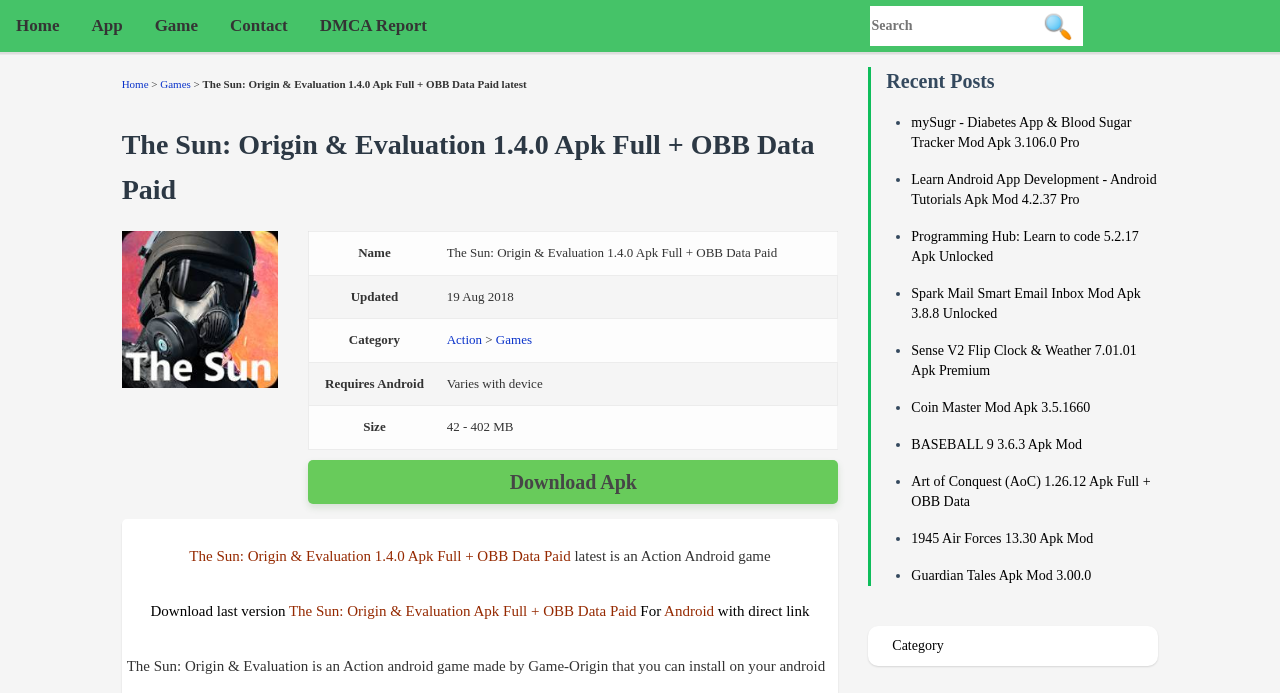Can you specify the bounding box coordinates for the region that should be clicked to fulfill this instruction: "Click on the Home link".

[0.0, 0.0, 0.059, 0.075]